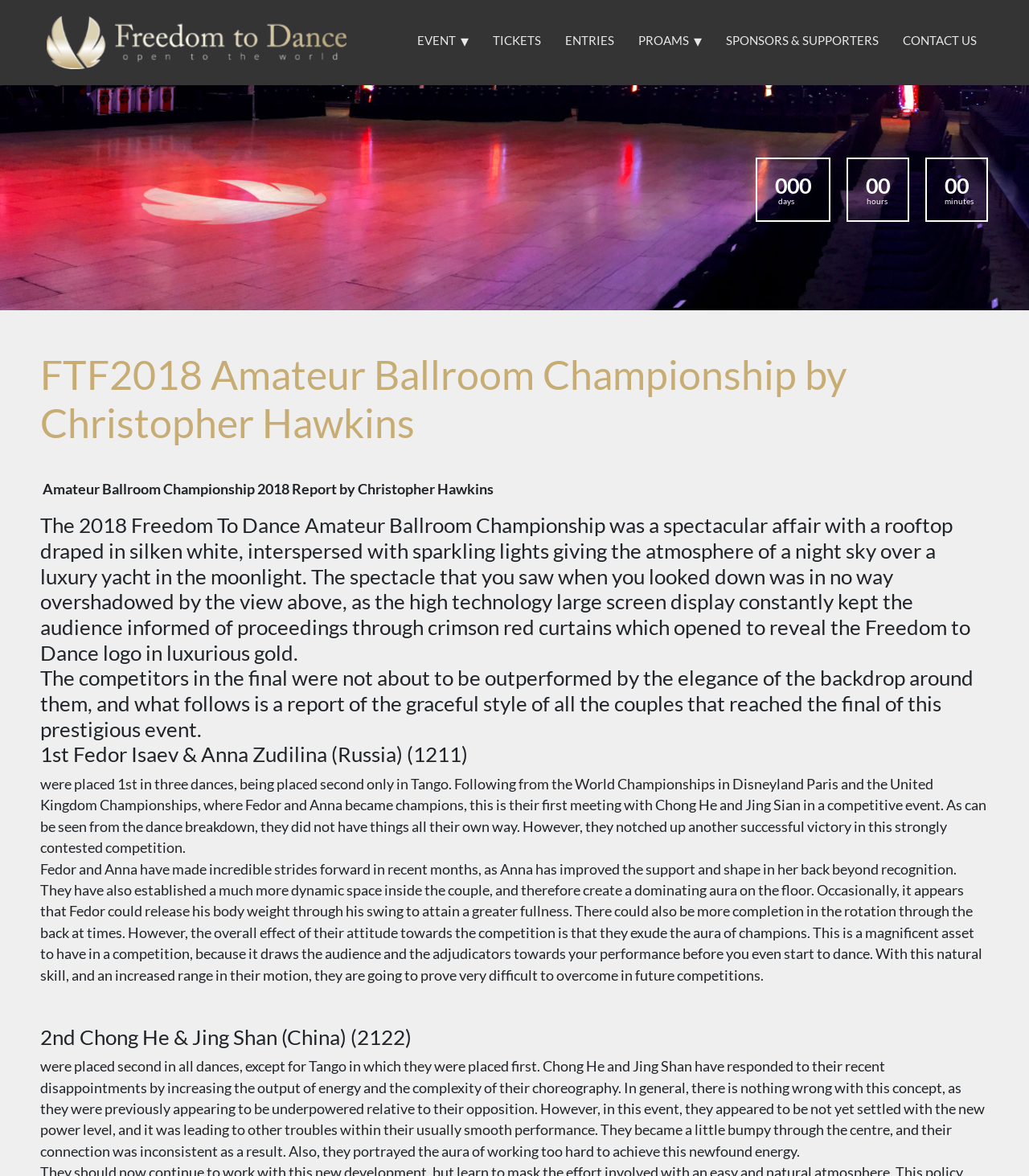From the element description Tickets, predict the bounding box coordinates of the UI element. The coordinates must be specified in the format (top-left x, top-left y, bottom-right x, bottom-right y) and should be within the 0 to 1 range.

[0.467, 0.021, 0.537, 0.048]